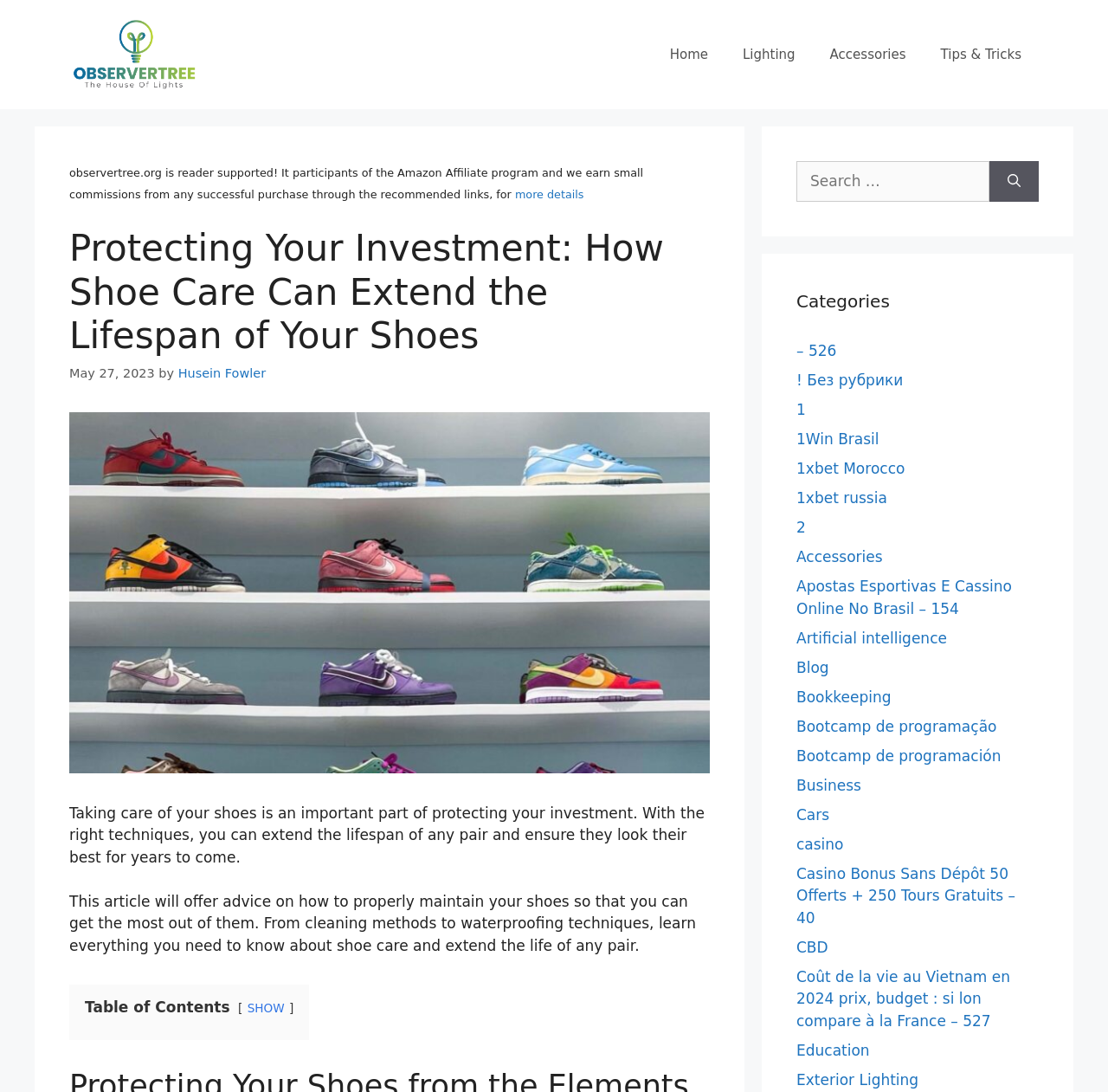What is the date of publication of the article?
Utilize the information in the image to give a detailed answer to the question.

The date of publication is mentioned in the header section of the webpage, next to the author's name, and it indicates when the article was published.